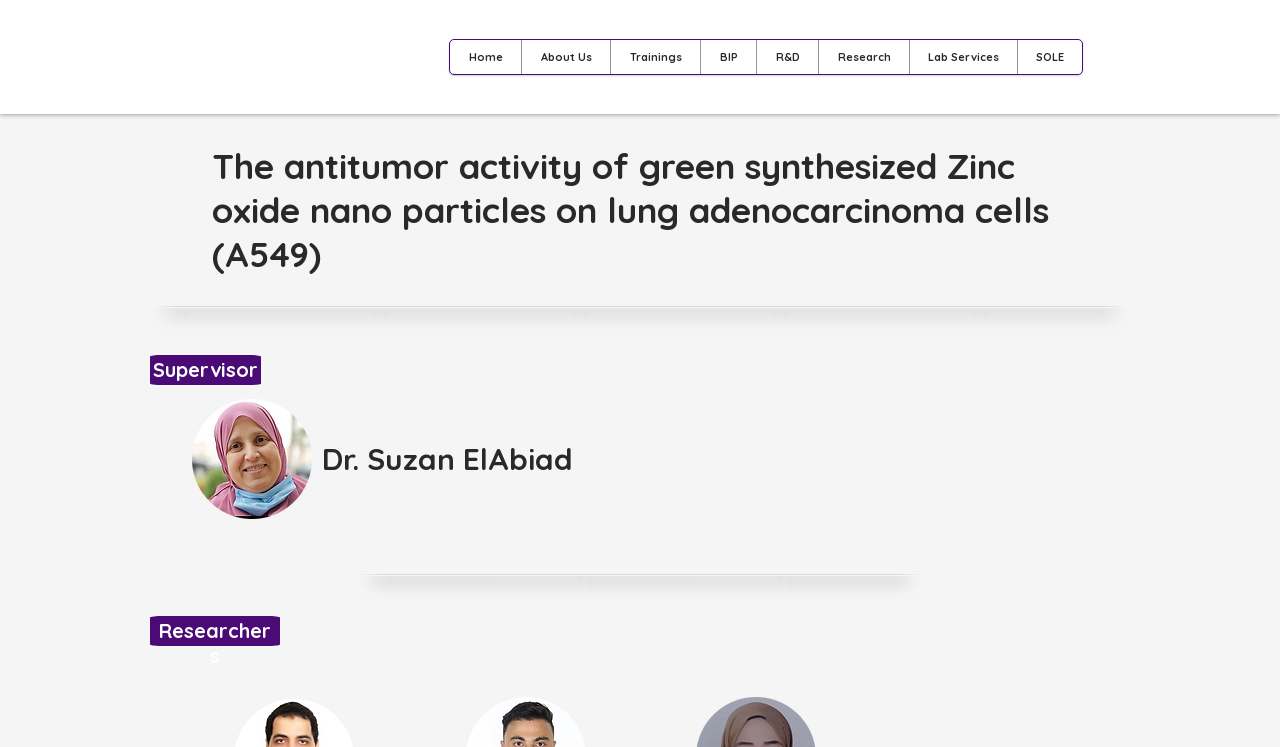Answer with a single word or phrase: 
How many navigation links are there?

9